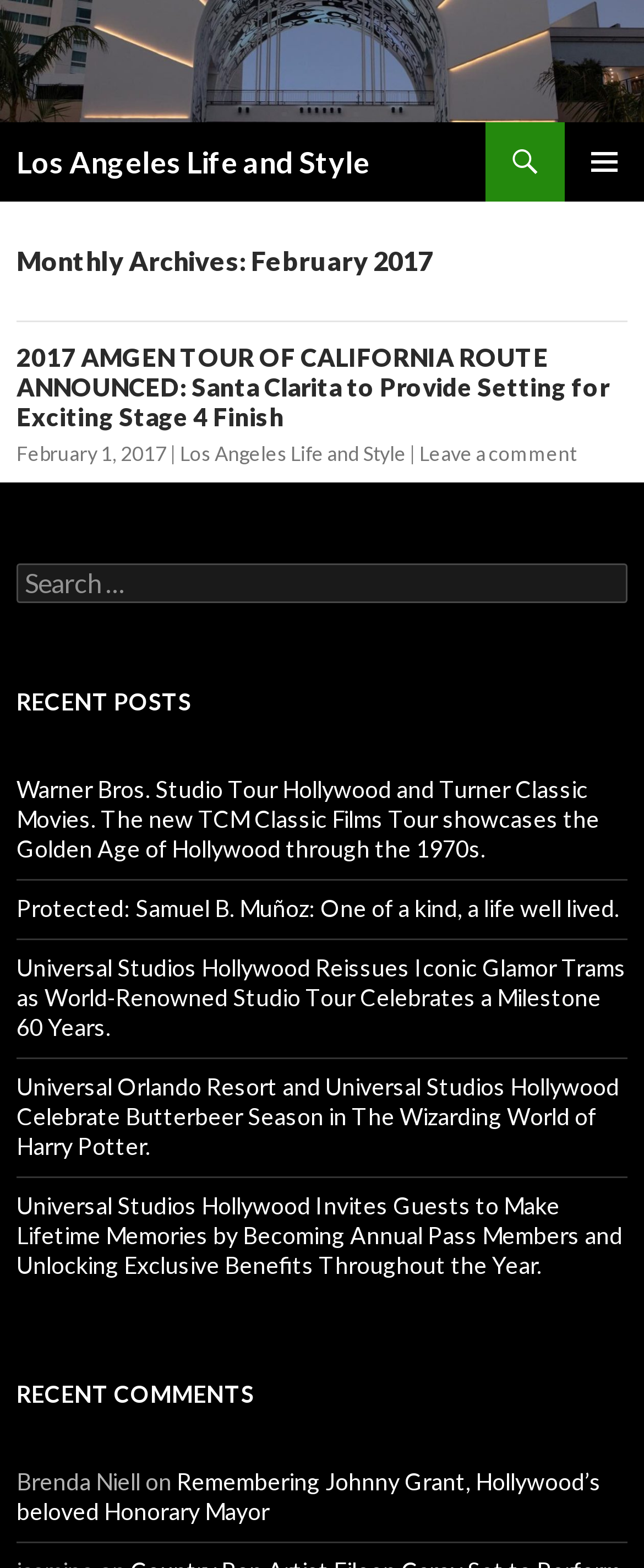Extract the primary heading text from the webpage.

Los Angeles Life and Style